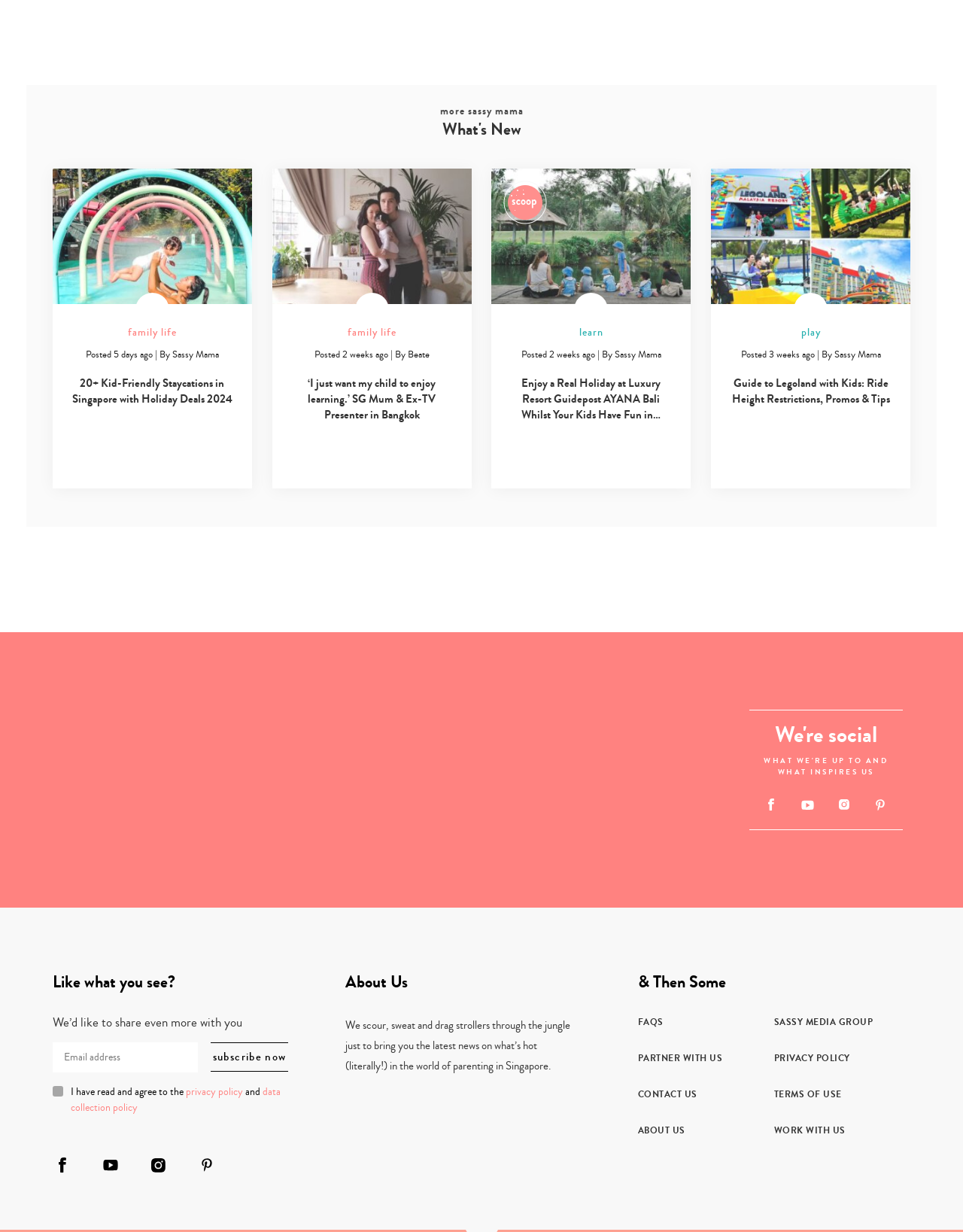Find and indicate the bounding box coordinates of the region you should select to follow the given instruction: "Click on the 'What's New' heading".

[0.055, 0.096, 0.945, 0.115]